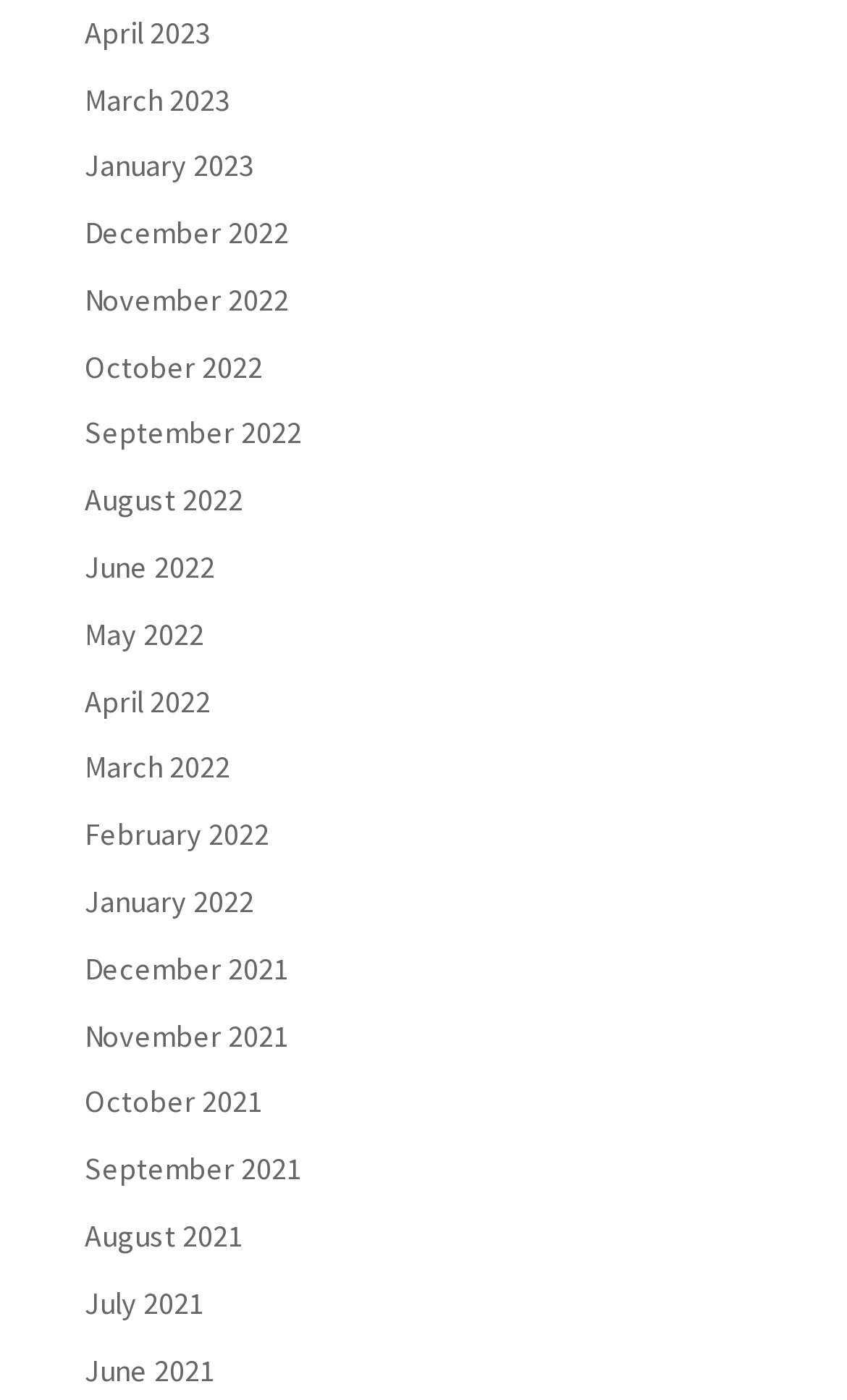Determine the bounding box coordinates for the HTML element mentioned in the following description: "January 2022". The coordinates should be a list of four floats ranging from 0 to 1, represented as [left, top, right, bottom].

[0.1, 0.63, 0.3, 0.658]